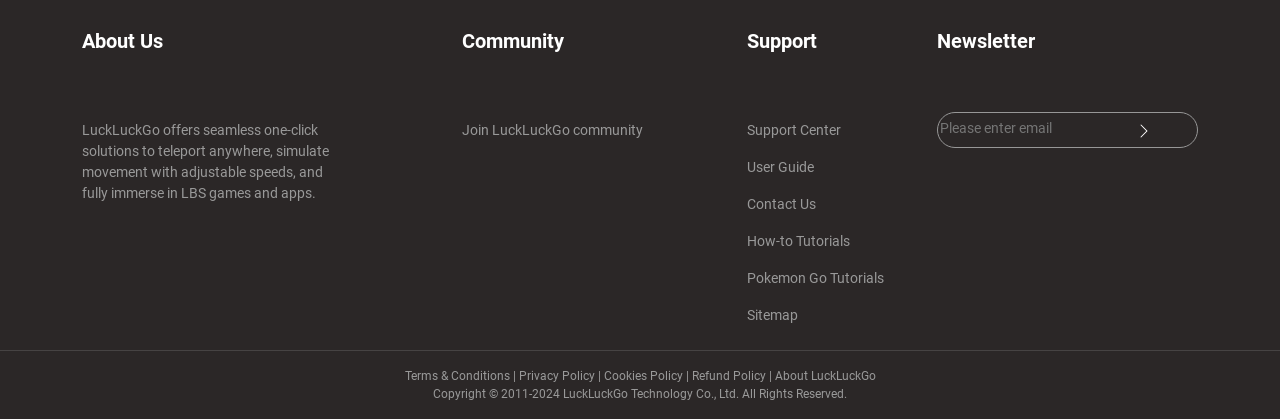Identify the bounding box for the described UI element: "name="email" placeholder="Please enter email"".

[0.733, 0.28, 0.875, 0.335]